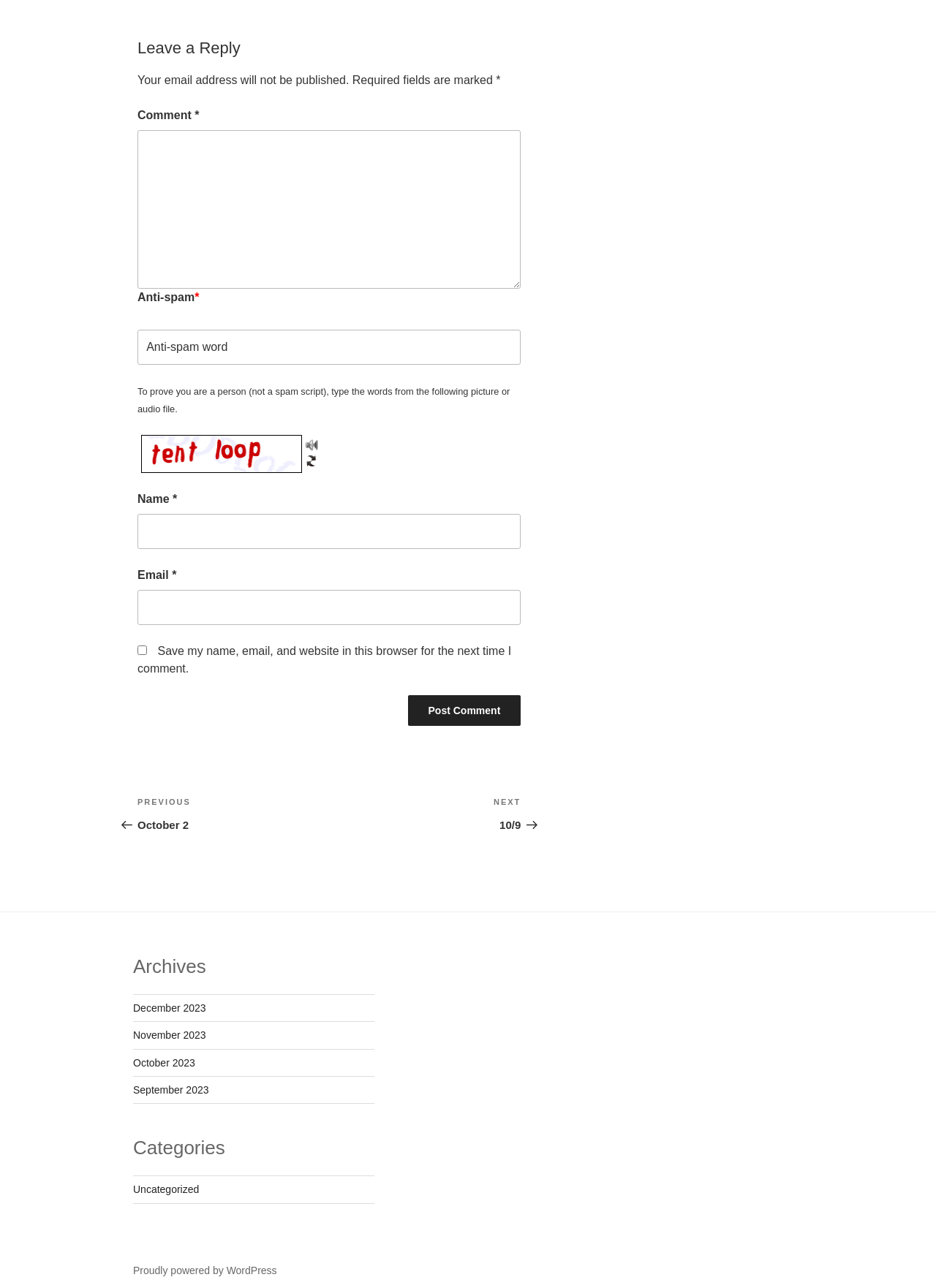Locate the bounding box coordinates of the element that needs to be clicked to carry out the instruction: "View archives". The coordinates should be given as four float numbers ranging from 0 to 1, i.e., [left, top, right, bottom].

[0.142, 0.74, 0.4, 0.761]